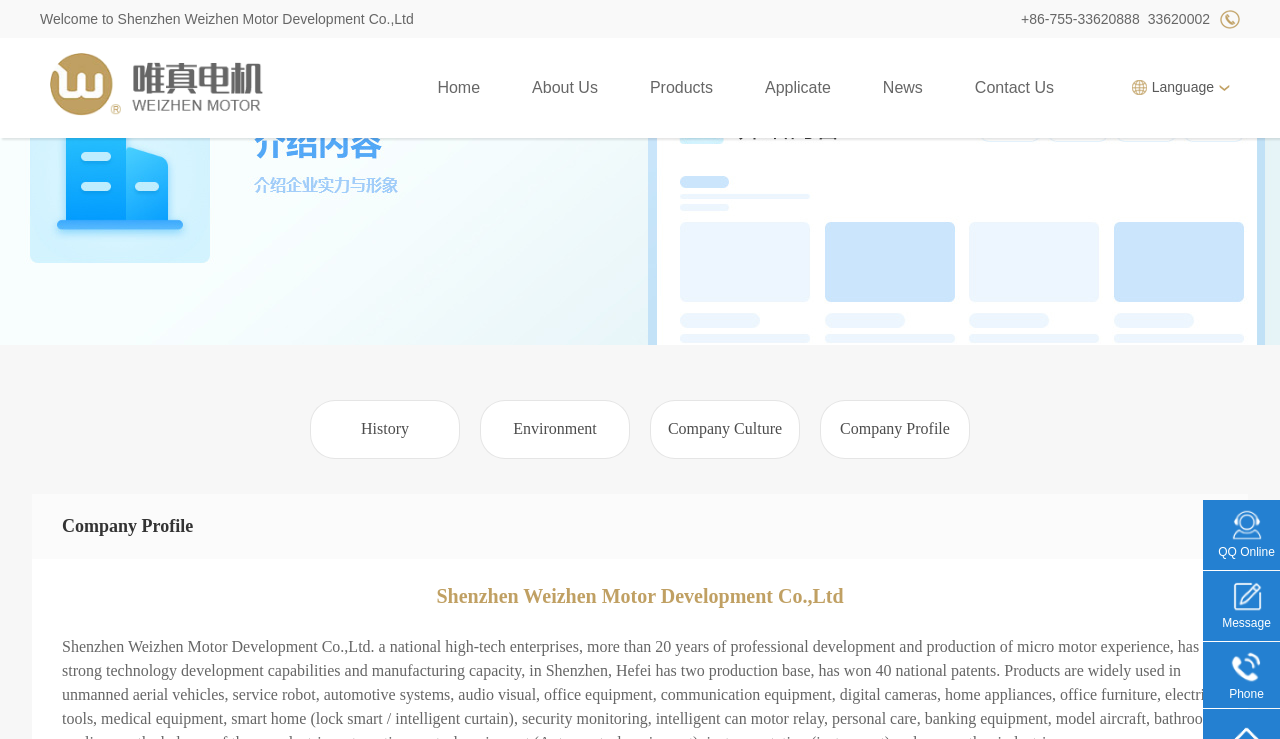Find the bounding box coordinates of the clickable region needed to perform the following instruction: "View company profile". The coordinates should be provided as four float numbers between 0 and 1, i.e., [left, top, right, bottom].

[0.039, 0.102, 0.205, 0.124]